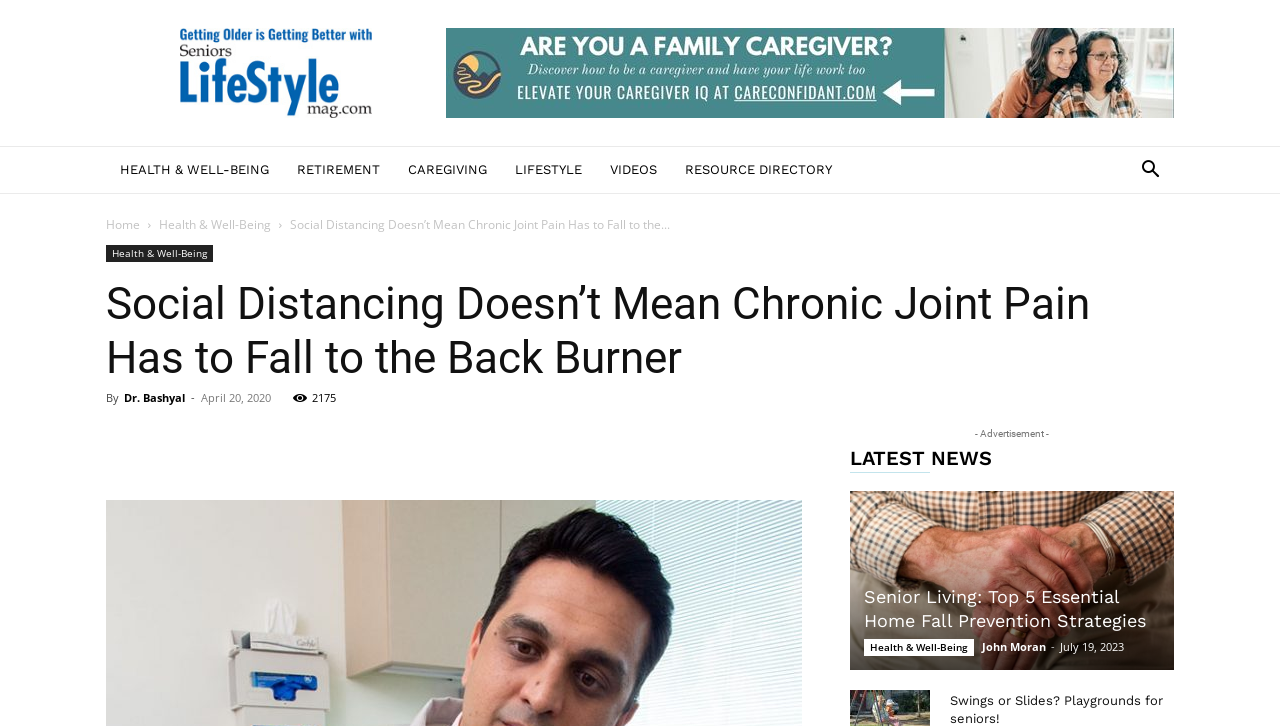Identify and generate the primary title of the webpage.

Social Distancing Doesn’t Mean Chronic Joint Pain Has to Fall to the Back Burner